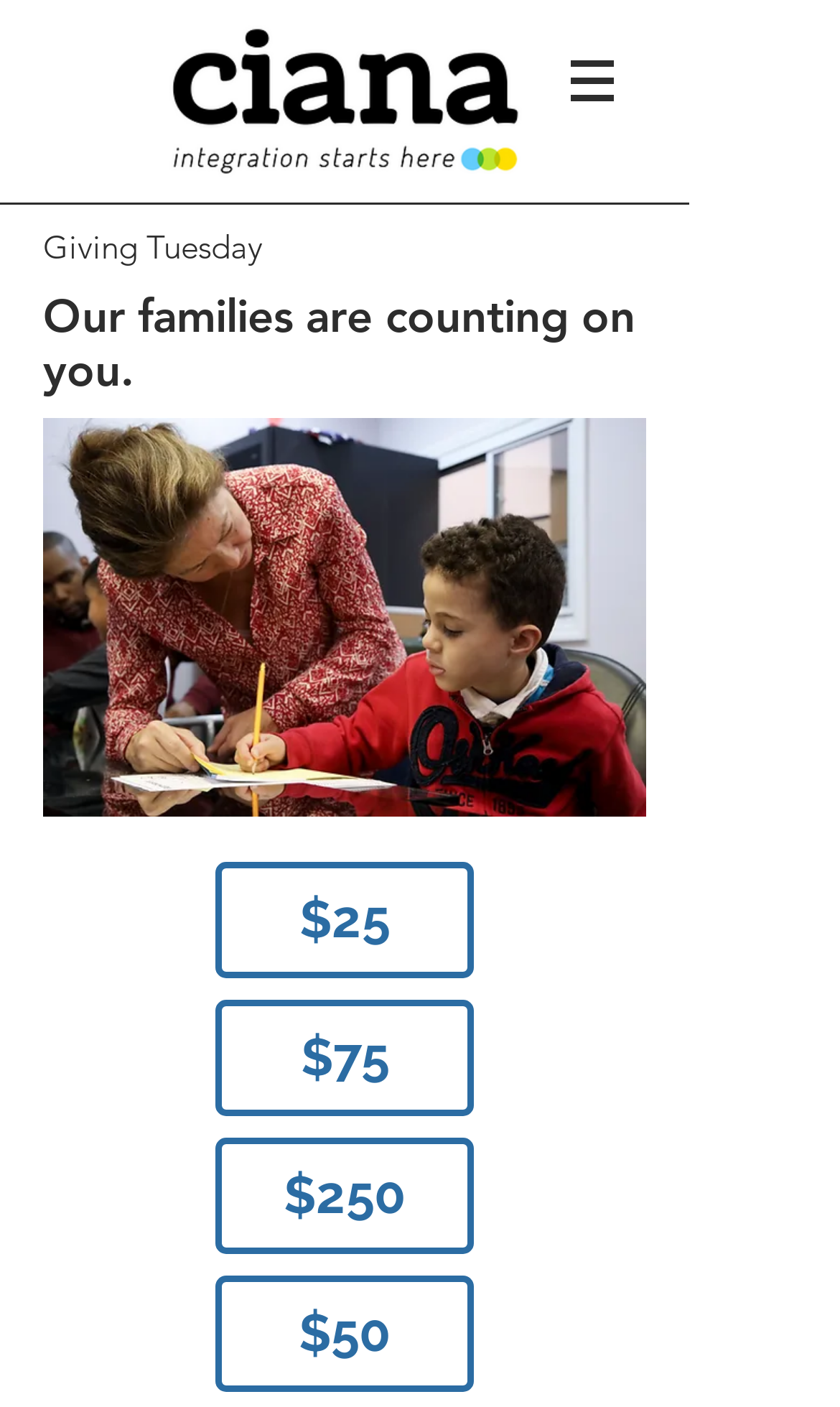What is the background image of the webpage?
Please provide a comprehensive answer based on the contents of the image.

The background image of the webpage is a photo of a family, which can be inferred from the image description 'CIANA-55.jpg' and its position on the webpage.